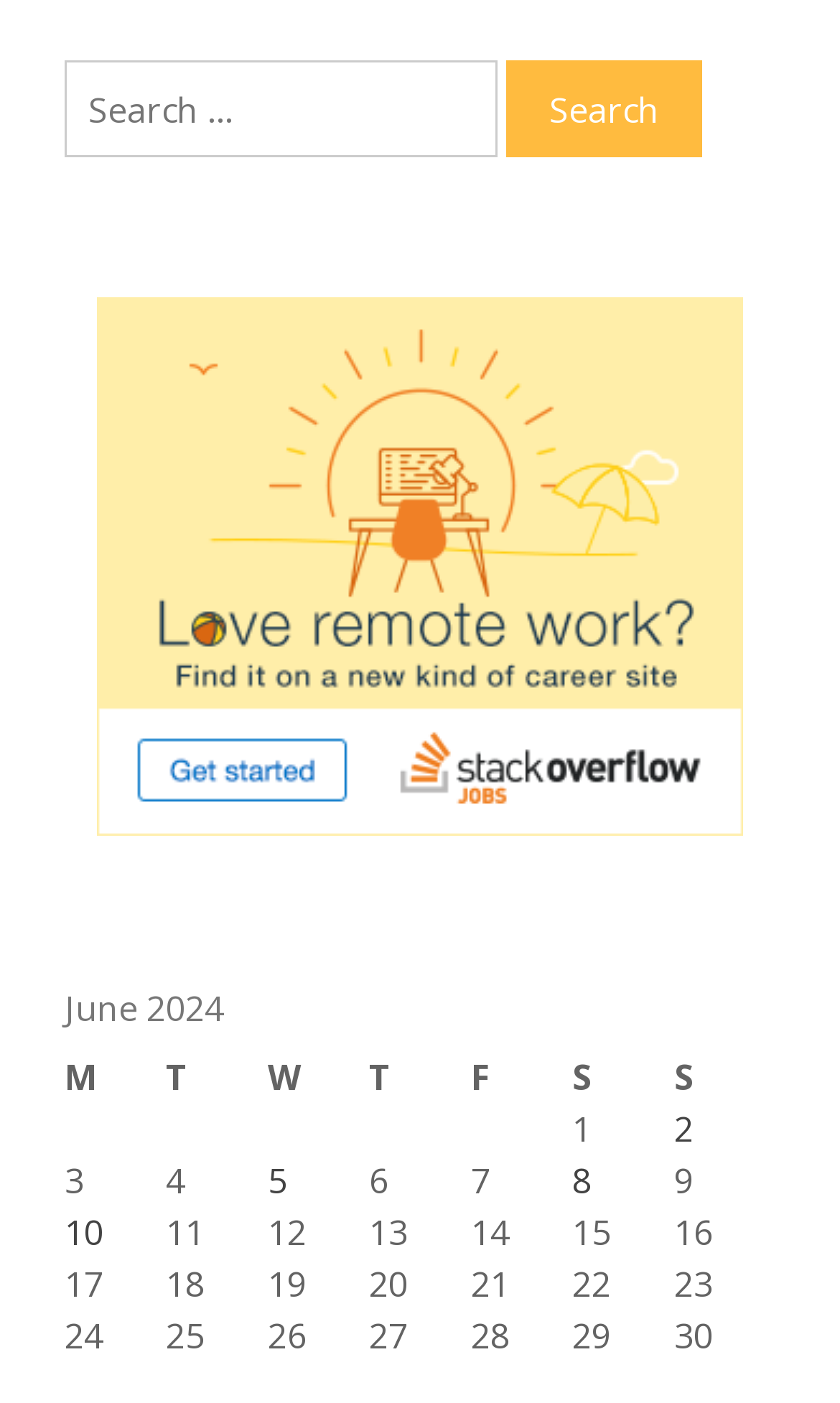Please answer the following question using a single word or phrase: 
What is the title of the table?

June 2024